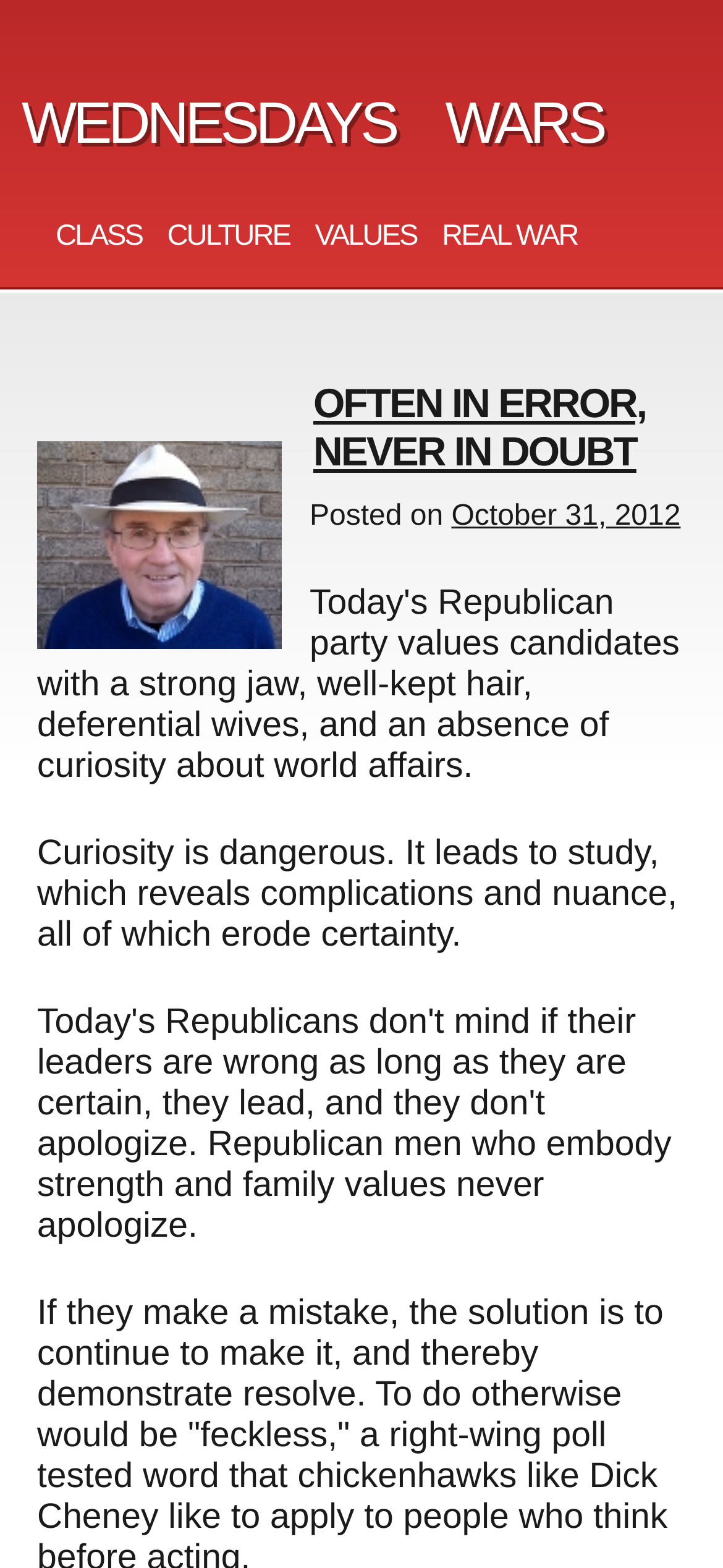Can you give a detailed response to the following question using the information from the image? What is the author's view on curiosity?

The author's view on curiosity can be inferred from the static text element 'Curiosity is dangerous. It leads to study, which reveals complications and nuance, all of which erode certainty.' which appears in the main content of the webpage.